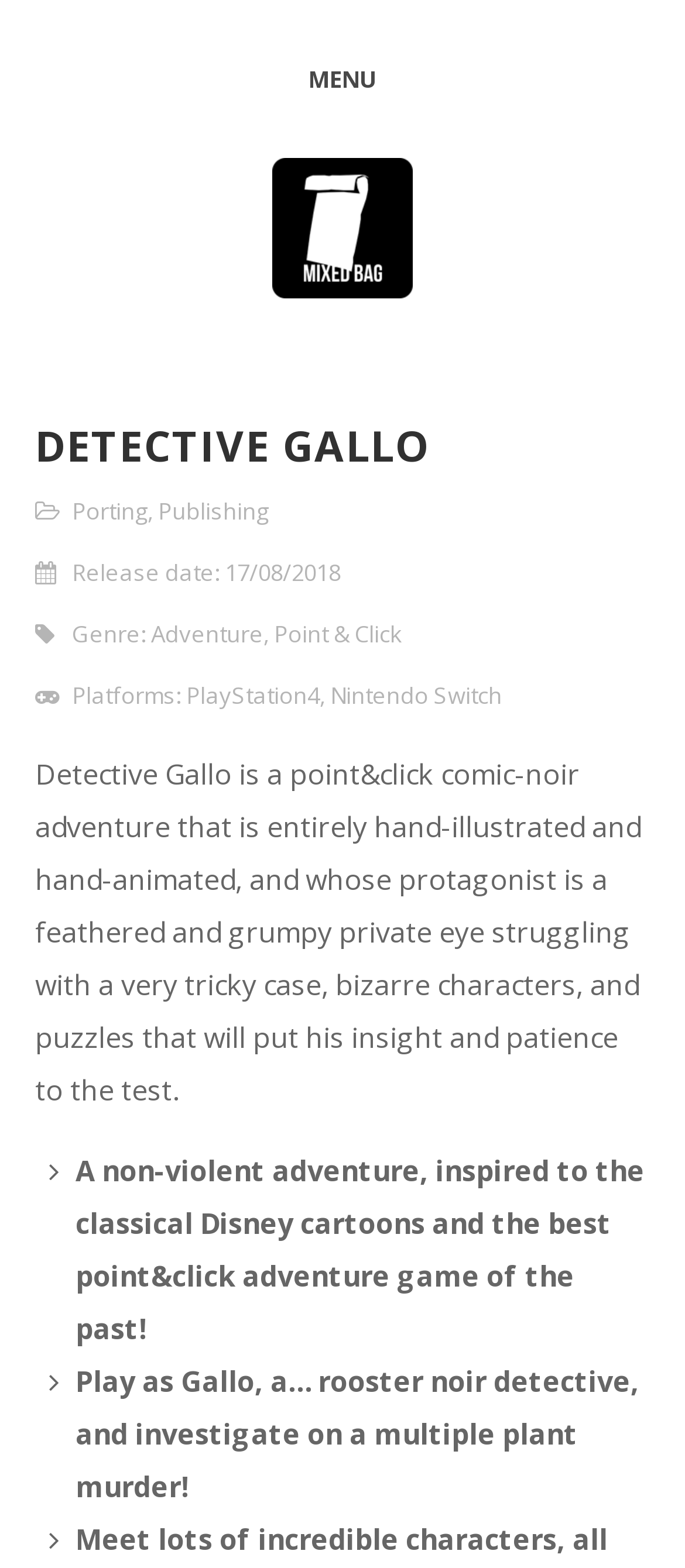Can you find the bounding box coordinates for the UI element given this description: "Porting"? Provide the coordinates as four float numbers between 0 and 1: [left, top, right, bottom].

[0.105, 0.316, 0.215, 0.336]